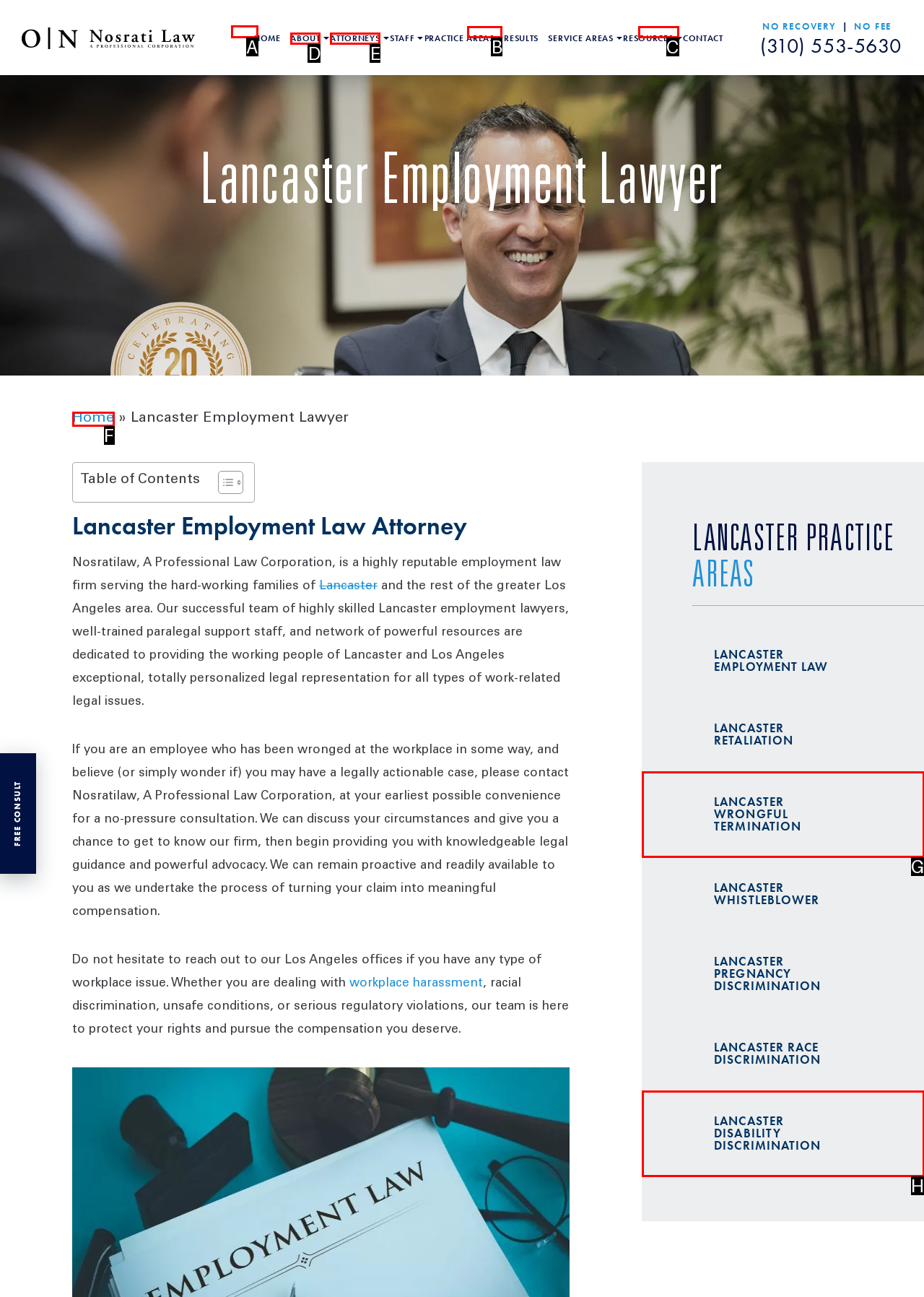Determine the HTML element to click for the instruction: Click the 'HOME' link.
Answer with the letter corresponding to the correct choice from the provided options.

A